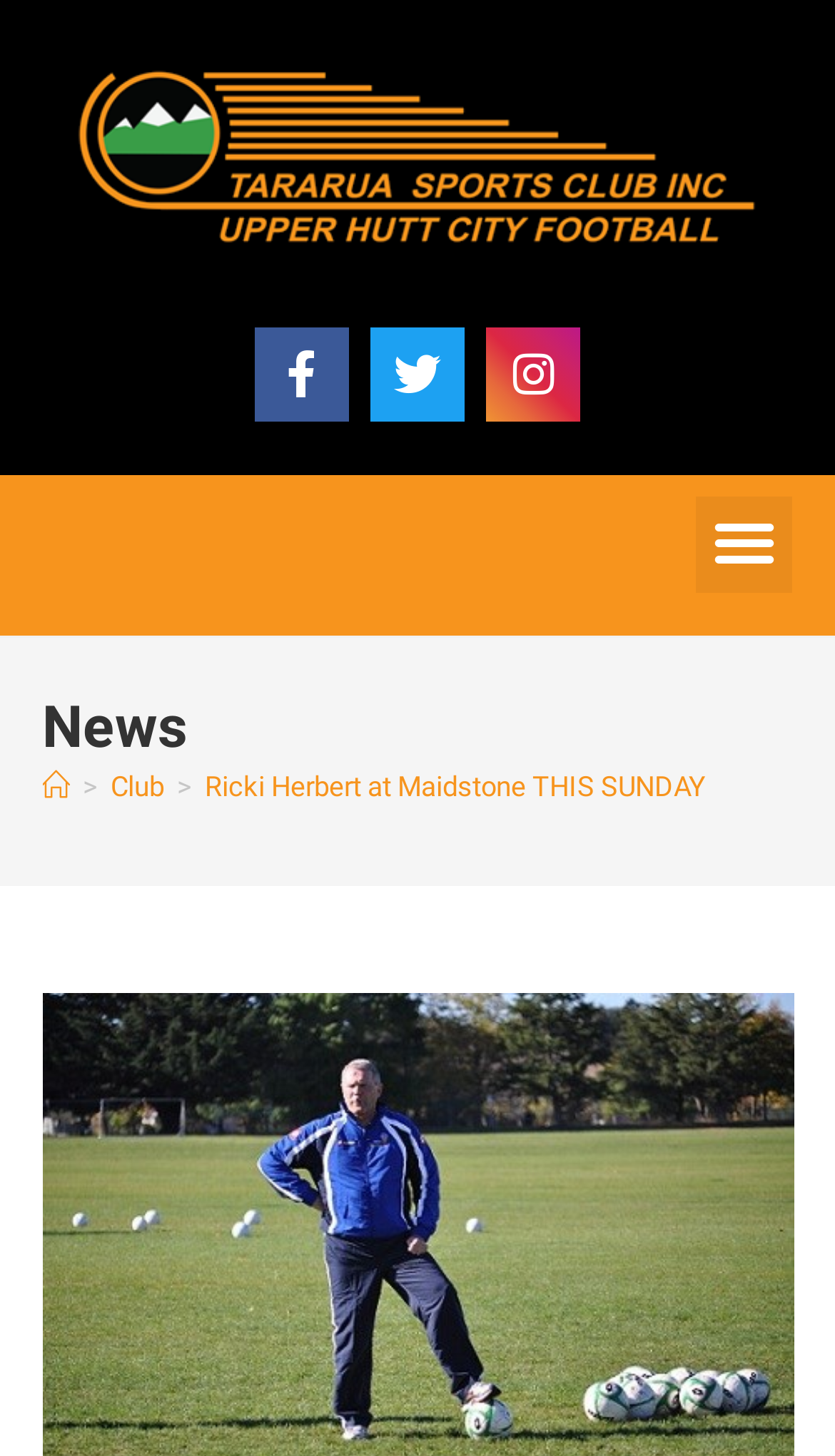Provide your answer in a single word or phrase: 
What is the first item in the breadcrumb navigation?

Home